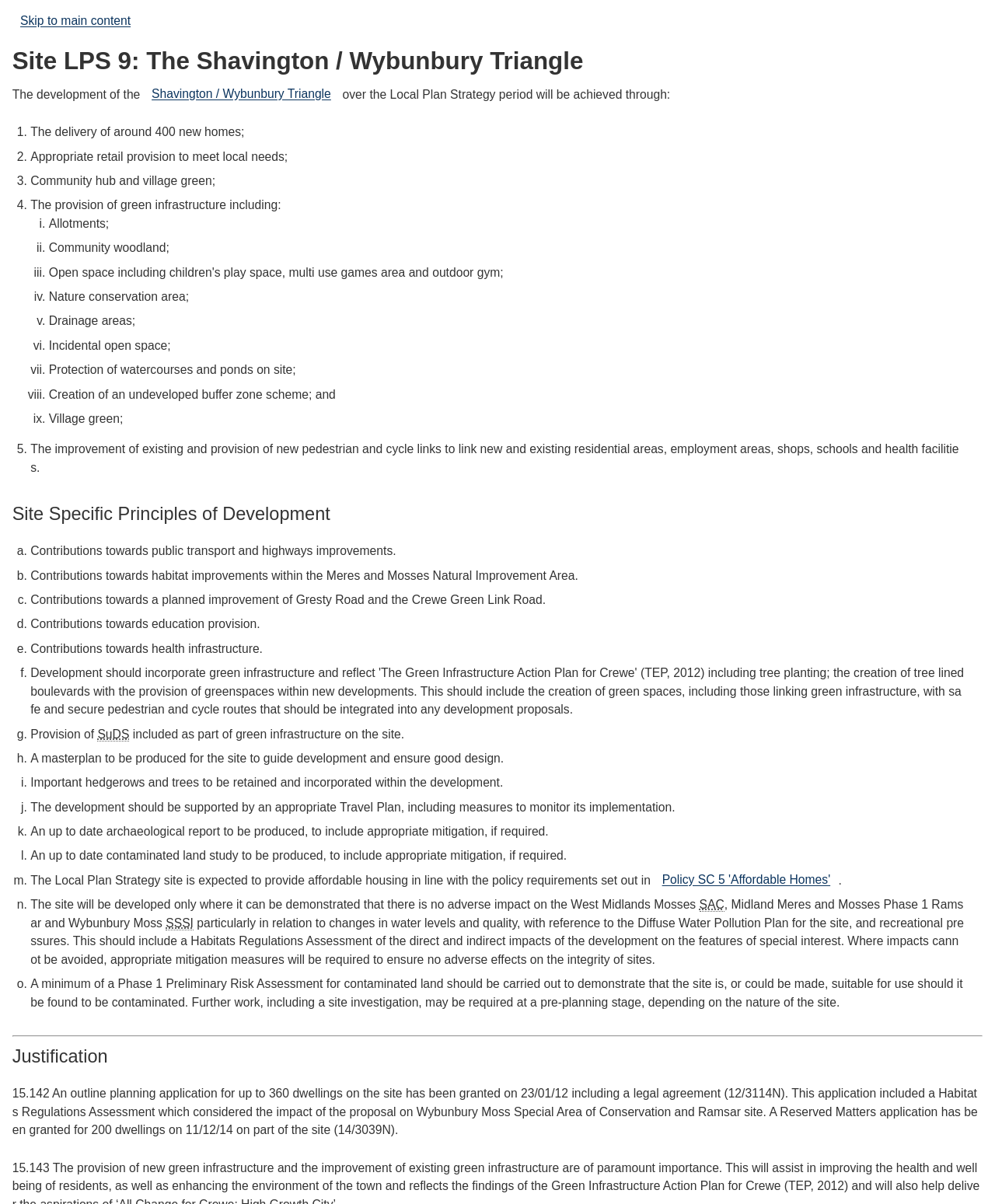Please provide a comprehensive answer to the question below using the information from the image: How many new homes will be delivered?

The number of new homes to be delivered can be found in the list of points under the heading 'Site LPS 9: The Shavington / Wybunbury Triangle', which states 'The delivery of around 400 new homes;'.